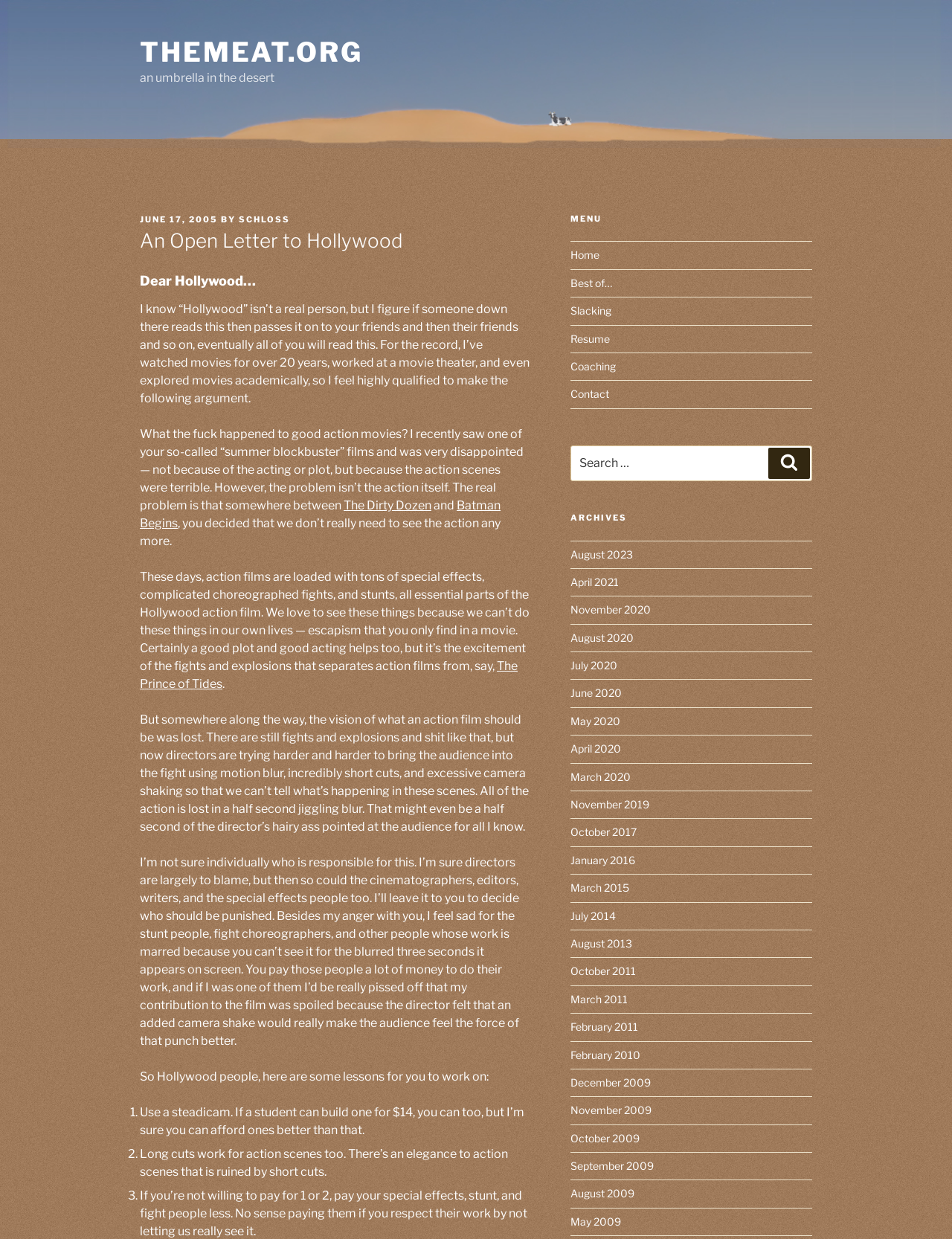Kindly determine the bounding box coordinates for the area that needs to be clicked to execute this instruction: "Search for something".

[0.599, 0.359, 0.853, 0.388]